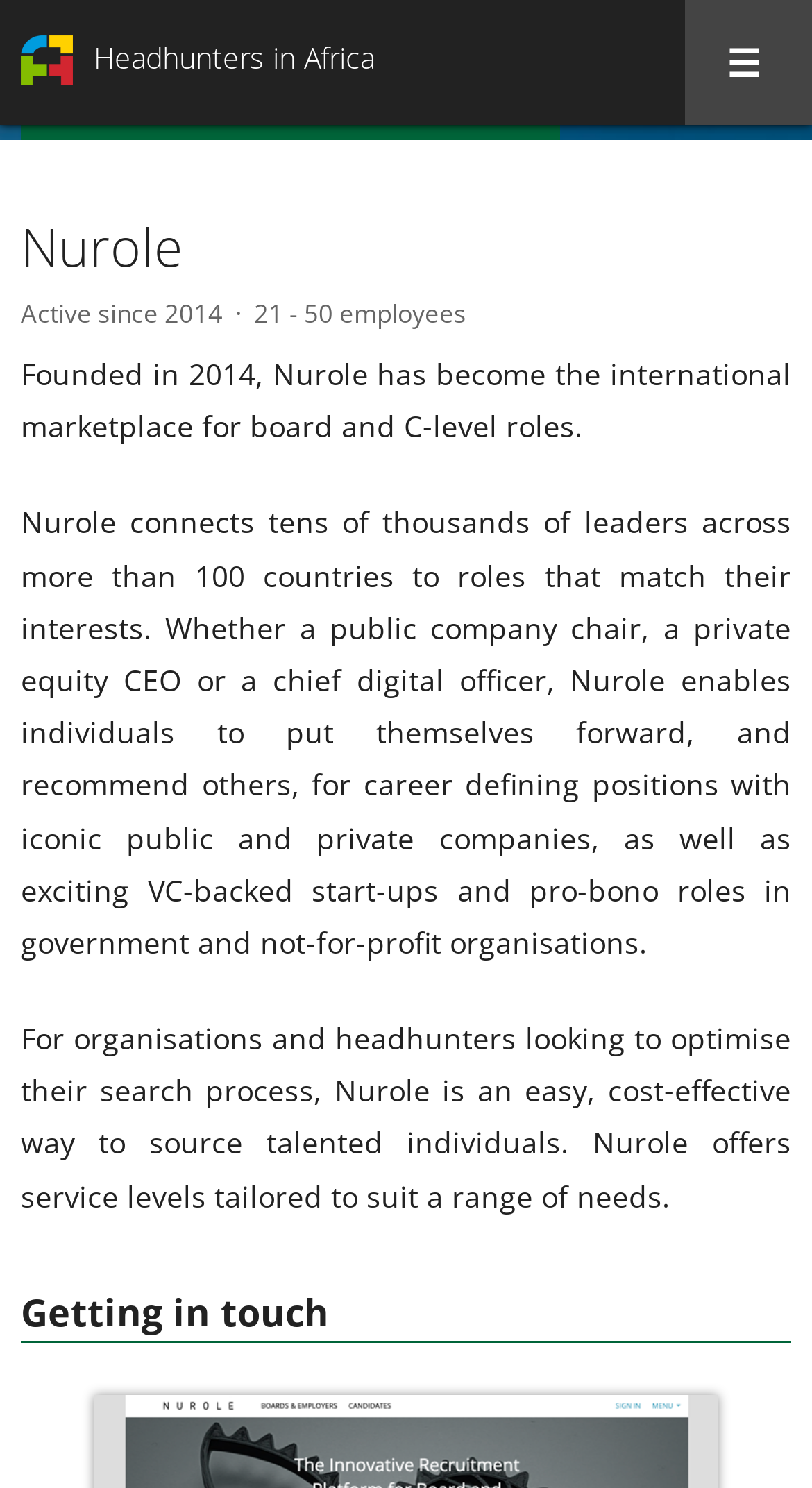Bounding box coordinates are specified in the format (top-left x, top-left y, bottom-right x, bottom-right y). All values are floating point numbers bounded between 0 and 1. Please provide the bounding box coordinate of the region this sentence describes: Menu

[0.844, 0.0, 1.0, 0.084]